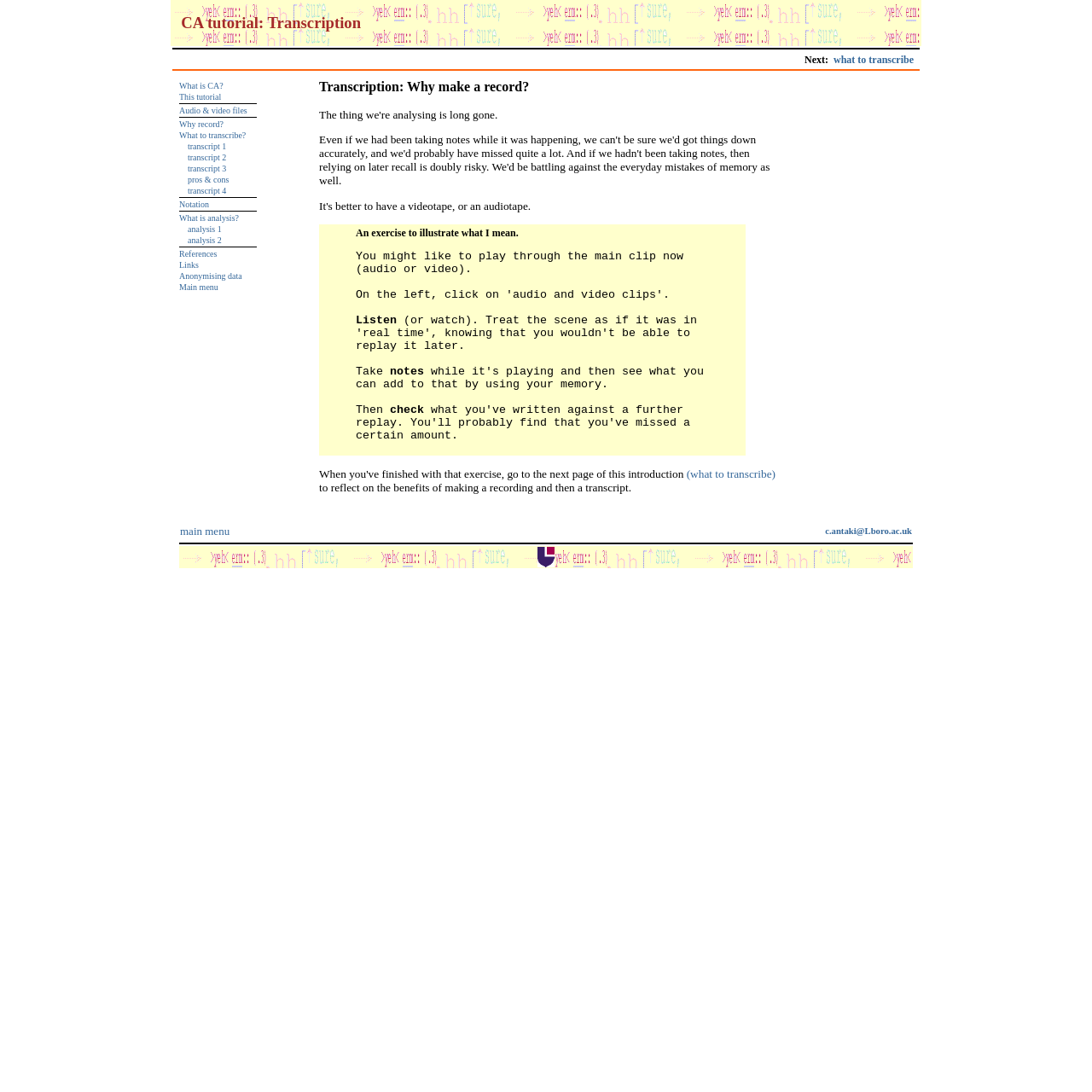Answer succinctly with a single word or phrase:
What is the main topic of this tutorial?

Conversation Analysis